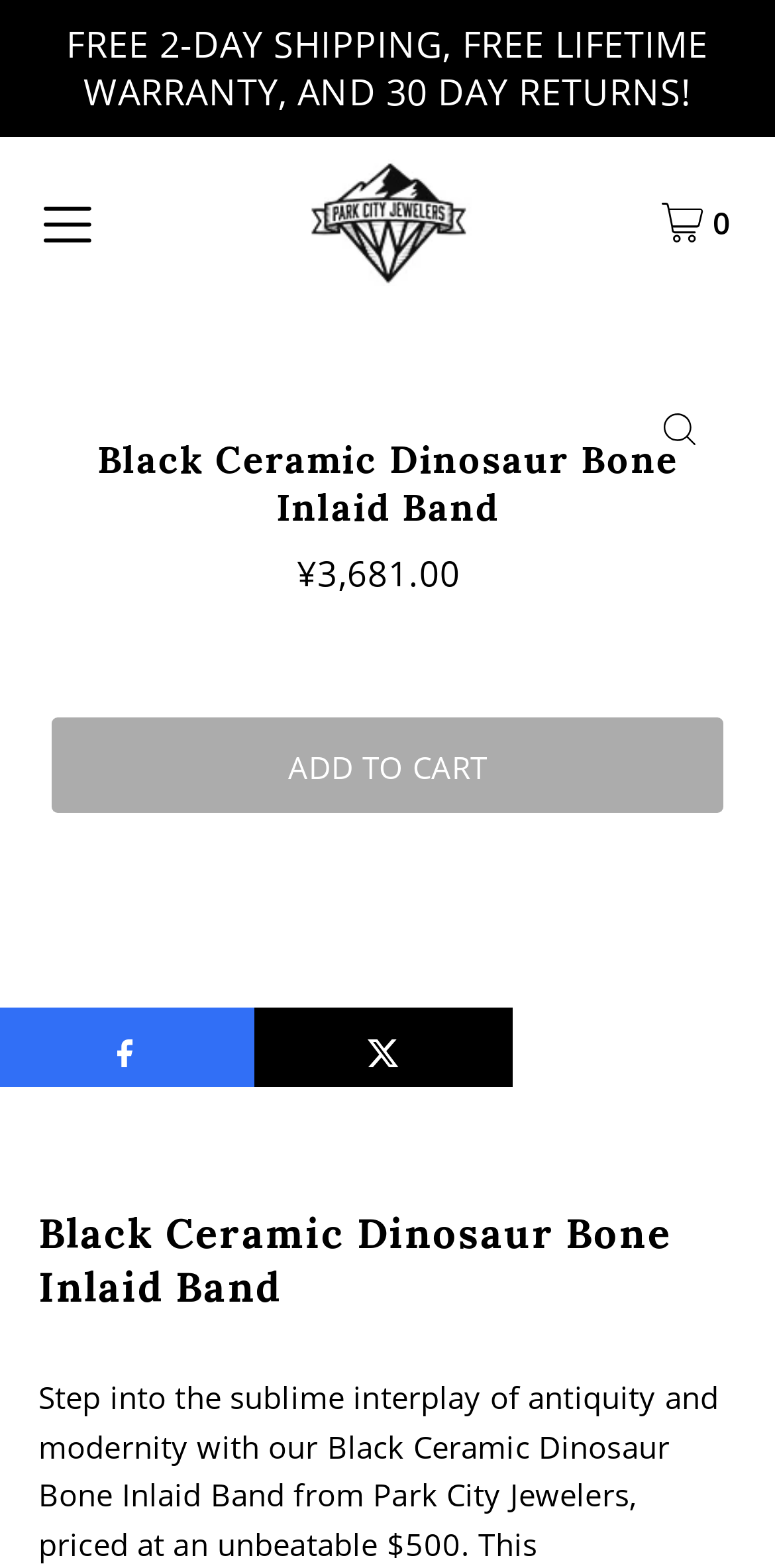What is the material of the band?
Refer to the screenshot and deliver a thorough answer to the question presented.

I determined the material of the band by looking at the heading element with the text 'Black Ceramic Dinosaur Bone Inlaid Band' and reasoning that the band is made of the materials mentioned in its name.